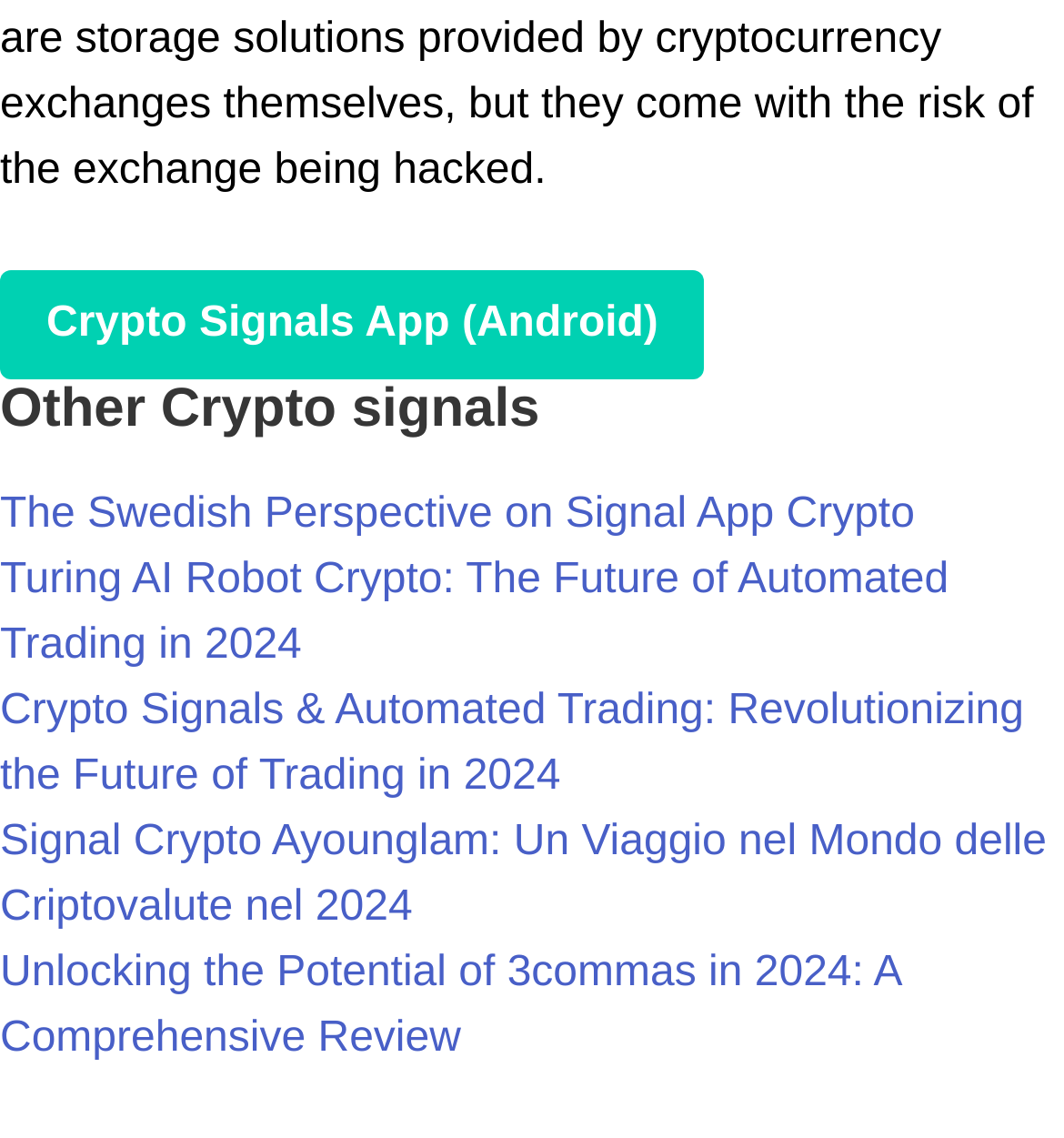What is the topic of the webpage?
Using the details shown in the screenshot, provide a comprehensive answer to the question.

I analyzed the text content of the links and headings on the webpage, and found that they are all related to crypto signals, automated trading, and cryptocurrency.